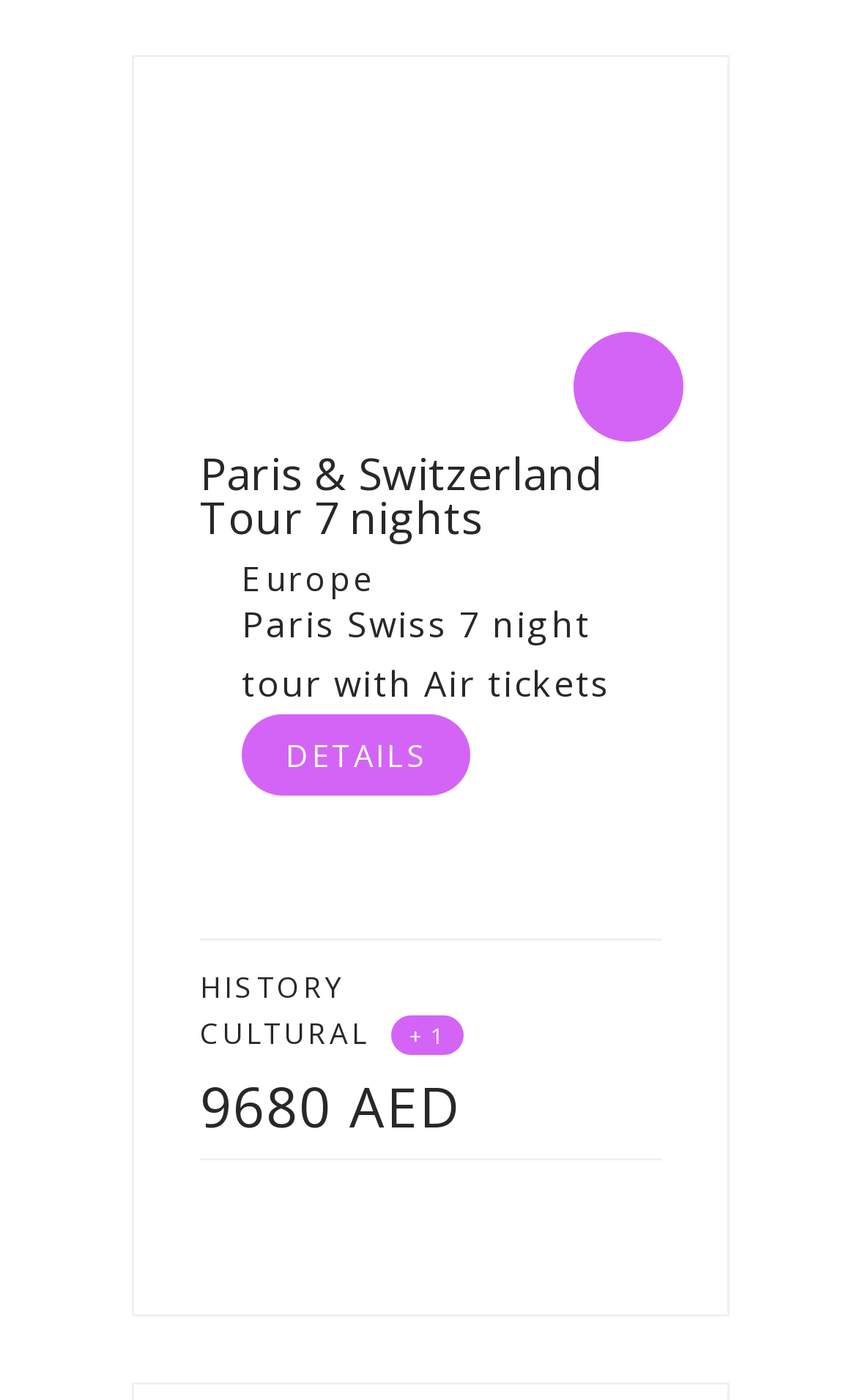Respond to the question below with a single word or phrase:
What is the duration of the tour package?

7 nights